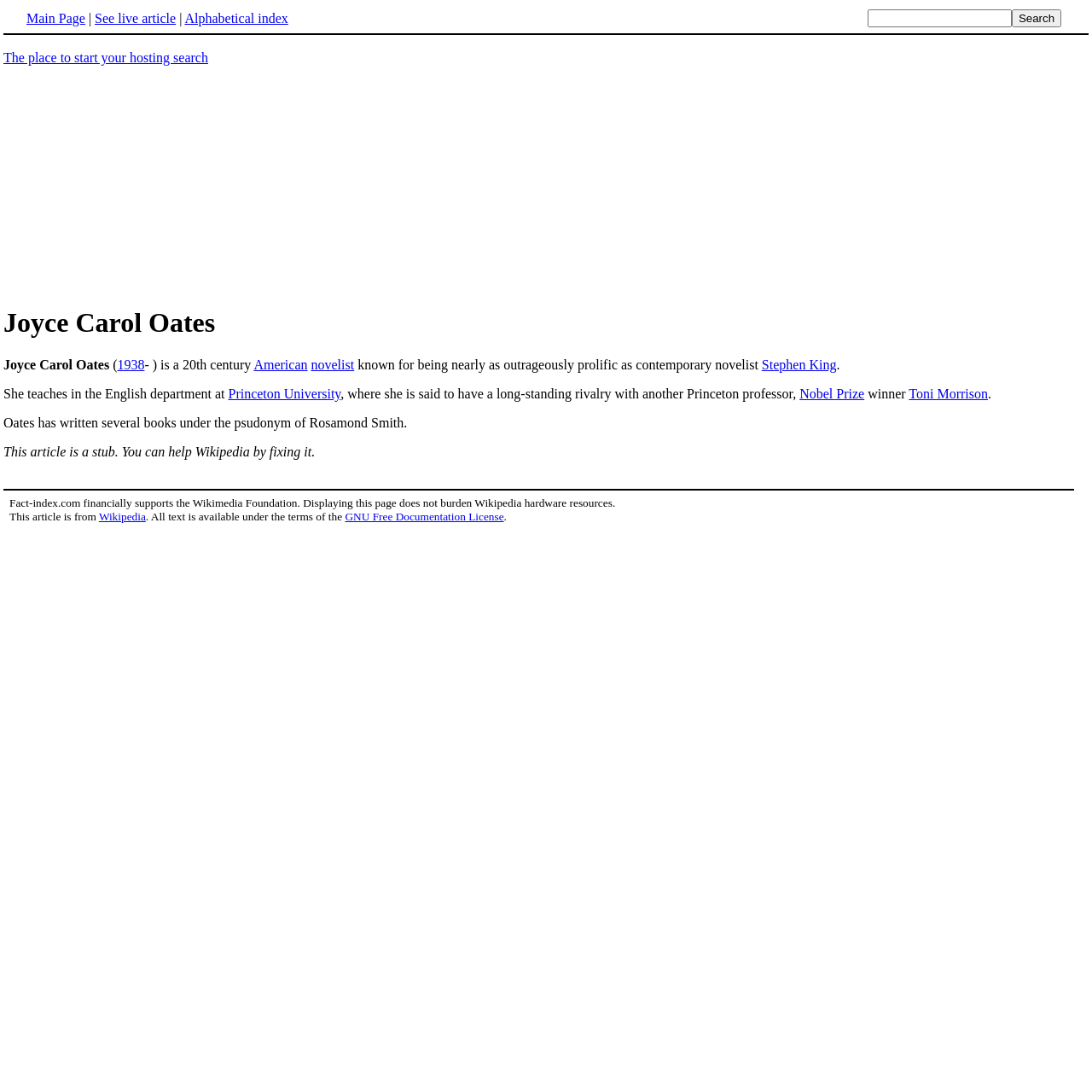What is the profession of Joyce Carol Oates?
Can you provide a detailed and comprehensive answer to the question?

Based on the webpage content, Joyce Carol Oates is described as a 20th-century American novelist, which indicates that her profession is a novelist.